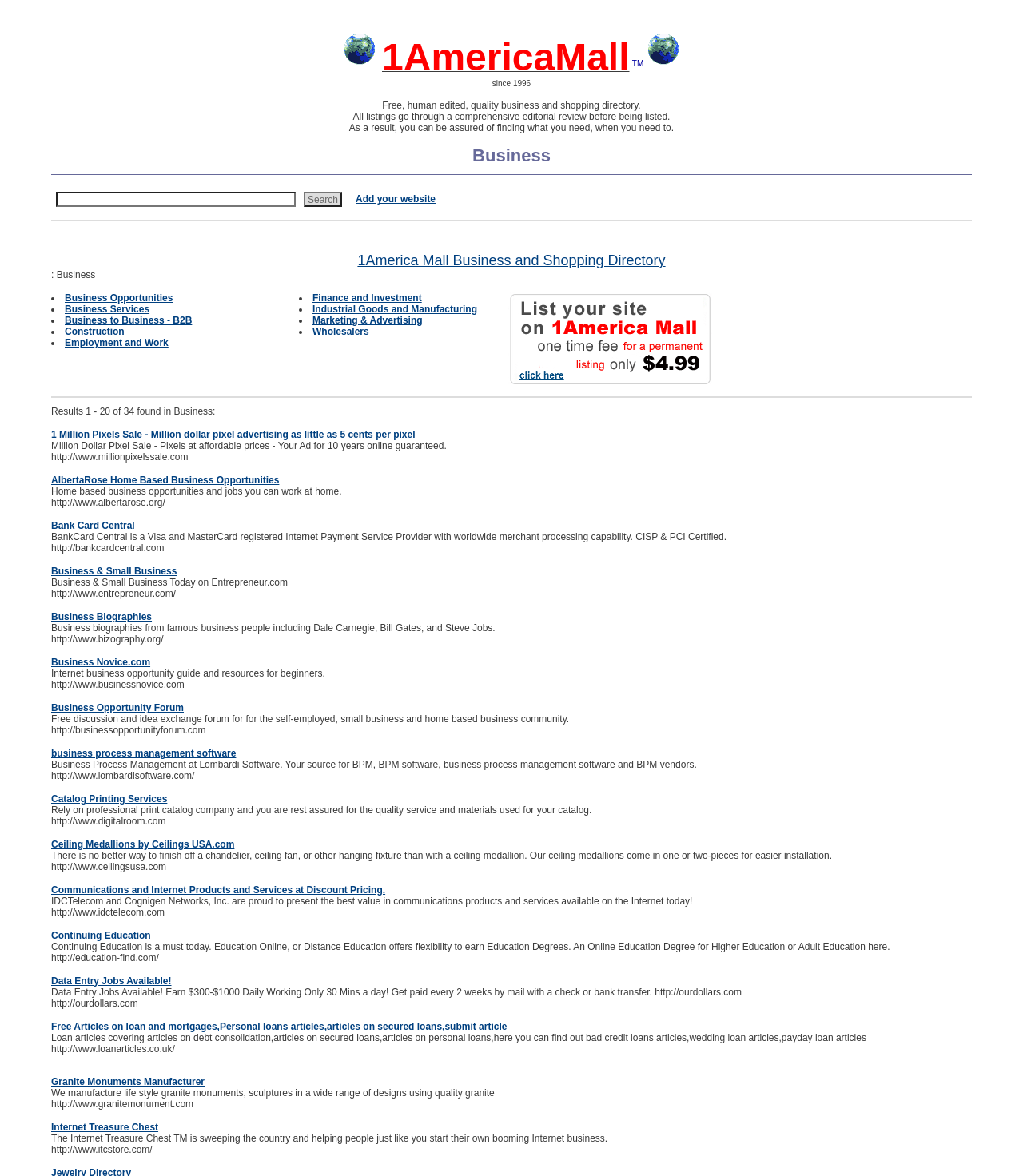Using the details in the image, give a detailed response to the question below:
What is the action of the button next to the search box?

The button next to the search box is labeled 'Search', indicating that it will perform a search query when clicked.